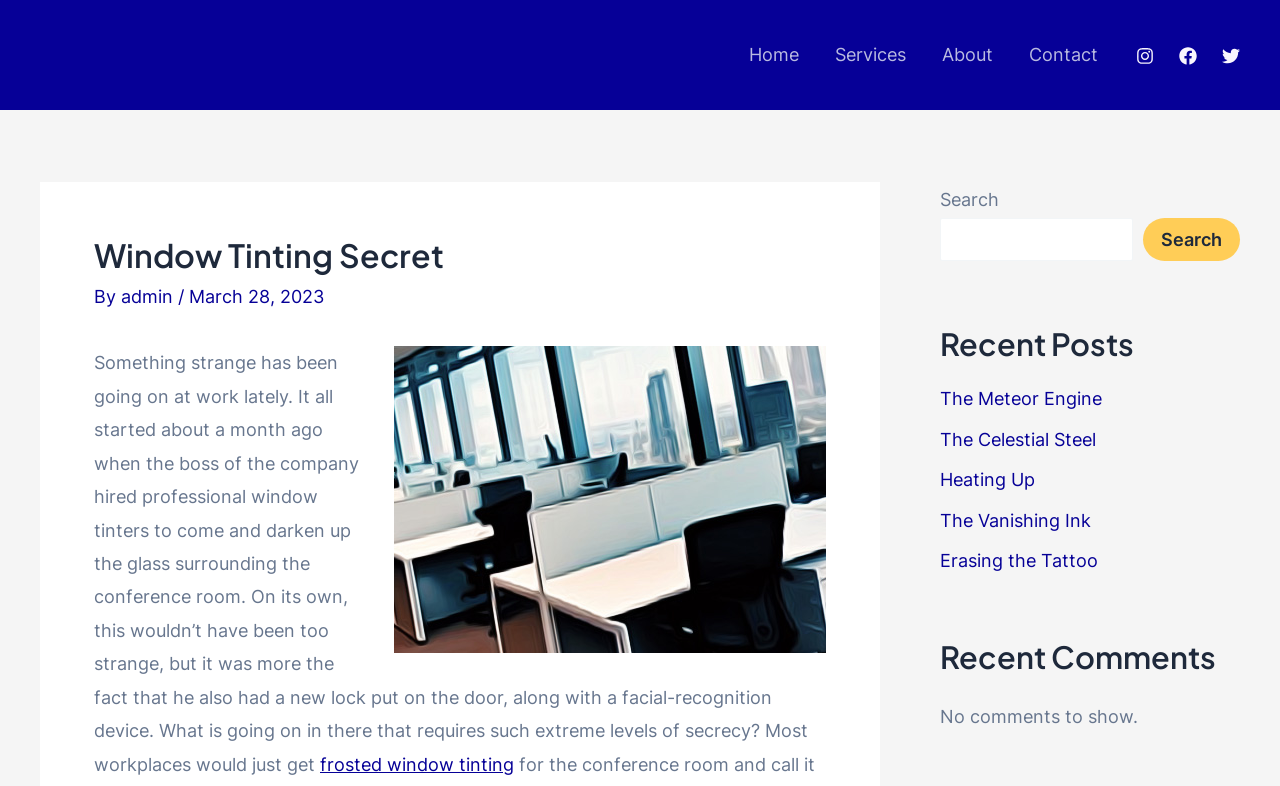Write an elaborate caption that captures the essence of the webpage.

The webpage is about "Window Tinting Secret – The Bird Motel". At the top, there is a navigation menu with four links: "Home", "Services", "About", and "Contact". To the right of the navigation menu, there are three social media links: "Instagram", "Facebook", and "Twitter", each accompanied by an image.

Below the navigation menu, there is a header section with a heading "Window Tinting Secret" and some text "By admin" followed by the date "March 28, 2023". 

The main content of the webpage is a long paragraph of text that discusses a mysterious situation at work involving window tinting and secrecy. There is a link "frosted window tinting" at the bottom of the paragraph.

To the right of the main content, there are three complementary sections. The first section has a search bar with a label "Search" and a search button. The second section has a heading "Recent Posts" and lists five links to different posts: "The Meteor Engine", "The Celestial Steel", "Heating Up", "The Vanishing Ink", and "Erasing the Tattoo". The third section has a heading "Recent Comments" but indicates that there are no comments to show.